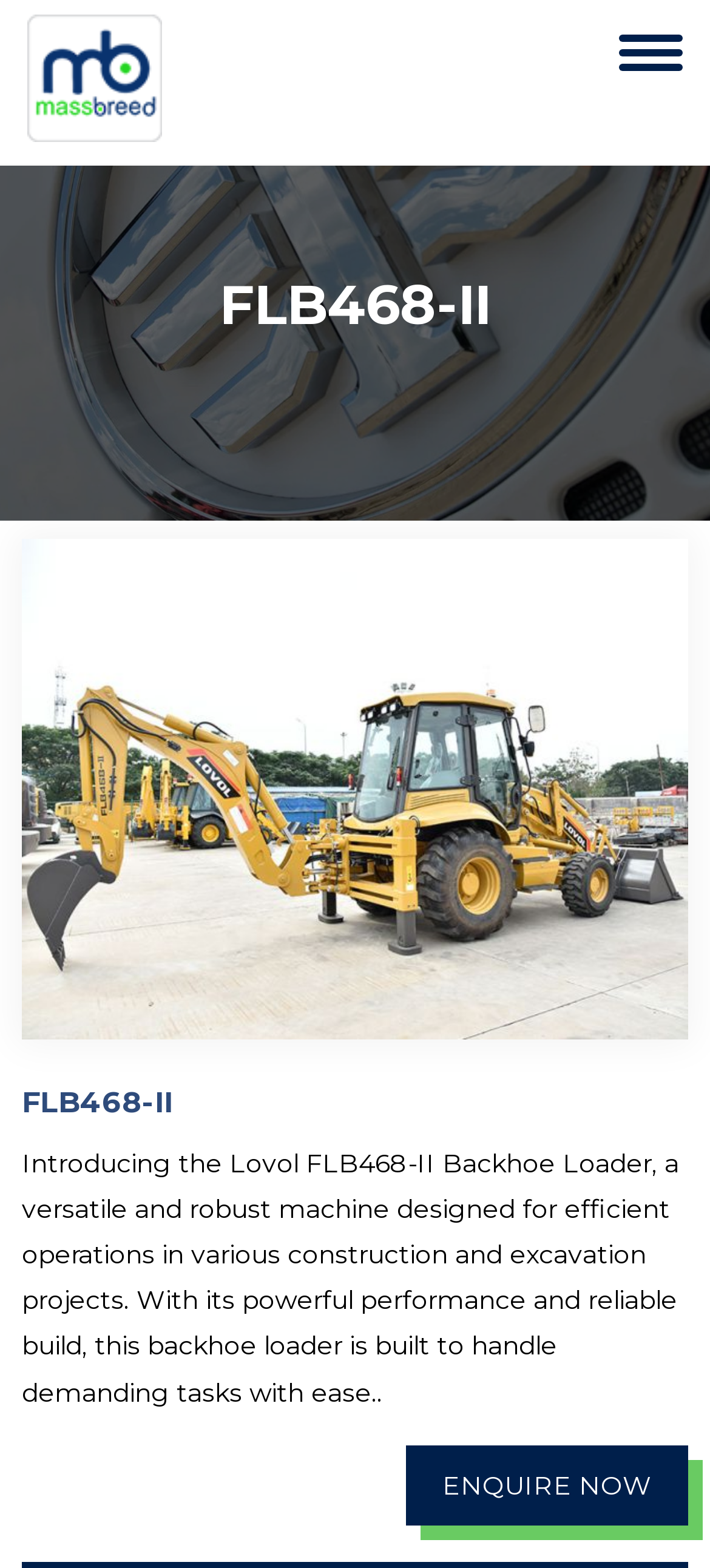Look at the image and answer the question in detail:
What is the purpose of the FLB468-II?

The purpose of the FLB468-II can be inferred from the StaticText element, which describes it as a 'versatile and robust machine designed for efficient operations in various construction and excavation projects'.